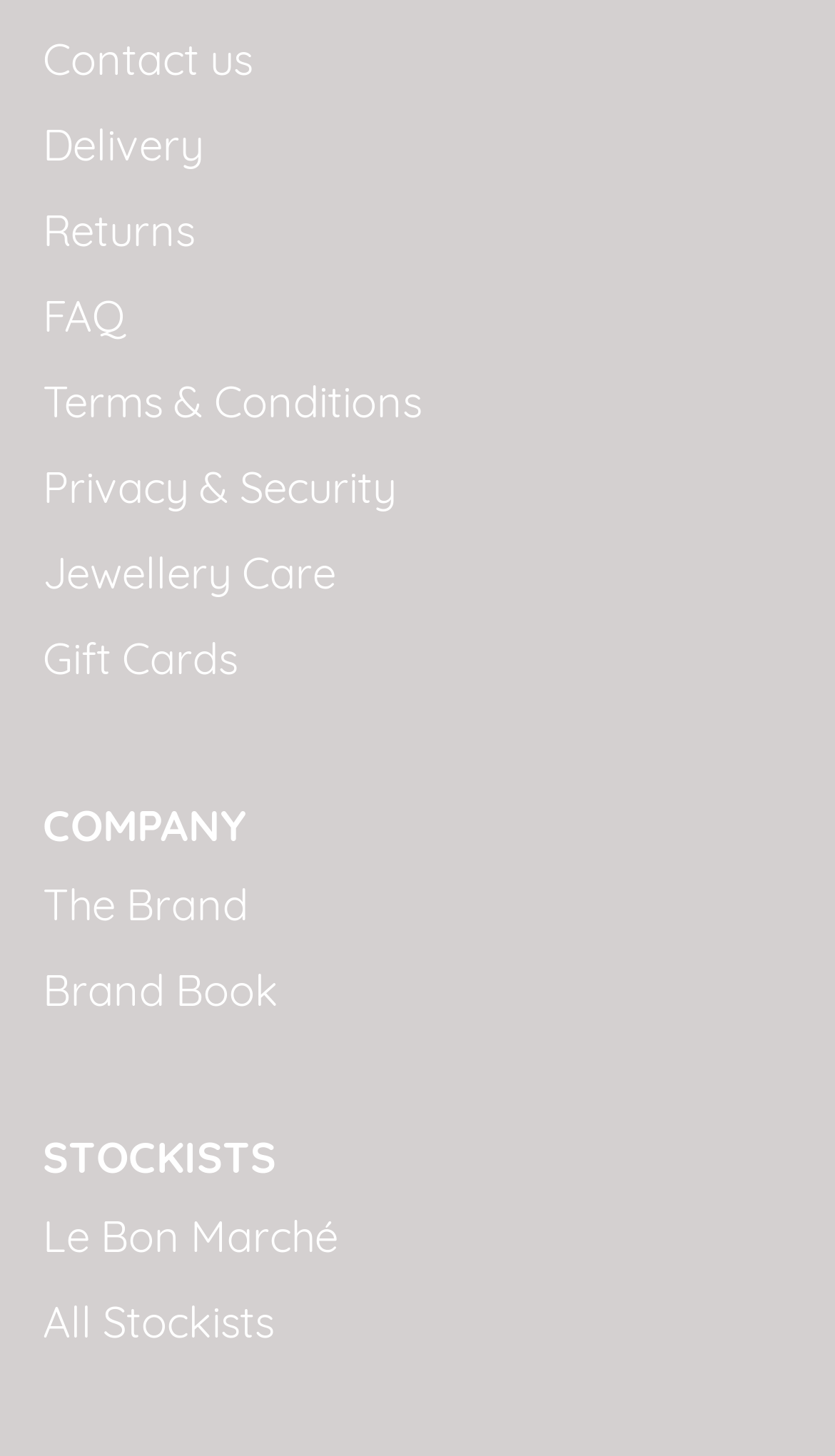Provide the bounding box coordinates of the area you need to click to execute the following instruction: "Contact us".

[0.051, 0.022, 0.303, 0.059]